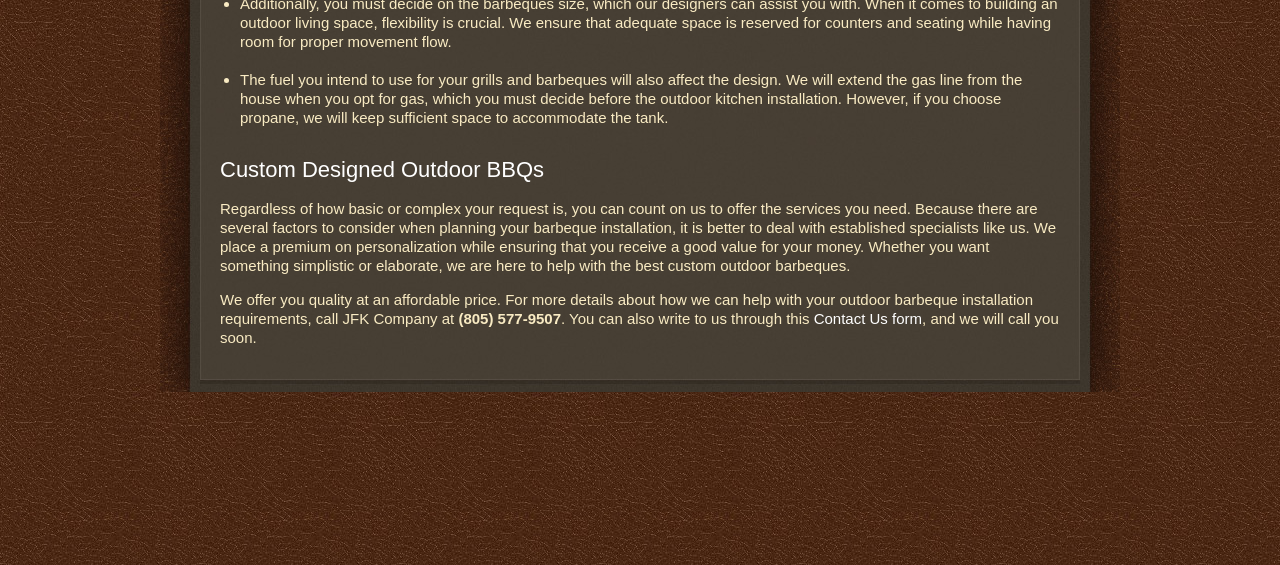Find the bounding box coordinates of the element's region that should be clicked in order to follow the given instruction: "Contact us through the form". The coordinates should consist of four float numbers between 0 and 1, i.e., [left, top, right, bottom].

[0.636, 0.549, 0.72, 0.579]